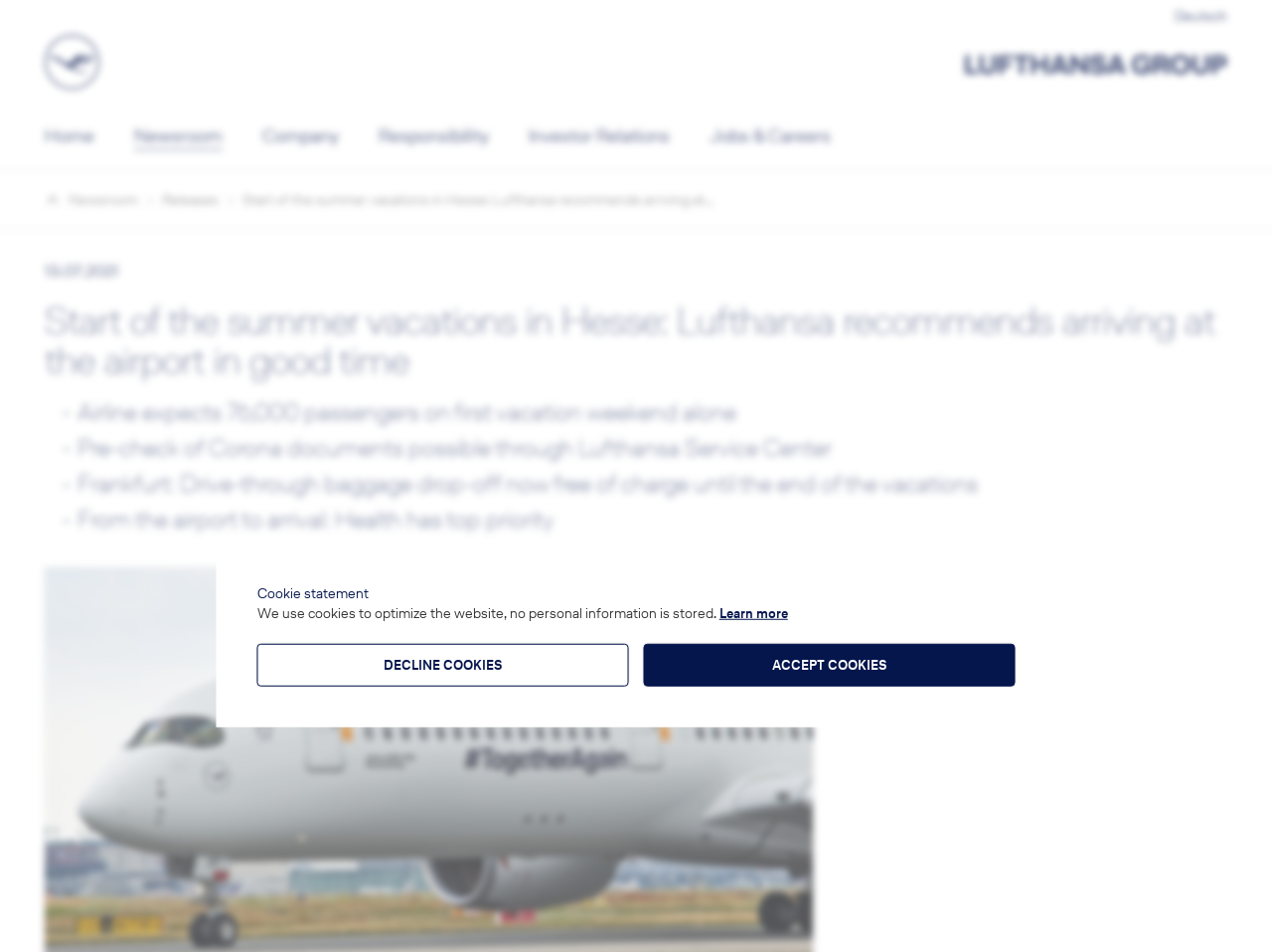What is the priority of the airline from the airport to arrival?
Provide a fully detailed and comprehensive answer to the question.

The answer can be found in the StaticText element with the text 'From the airport to arrival: Health has top priority' which is located at the coordinates [0.061, 0.528, 0.435, 0.563]. This text is part of the main content of the webpage and provides information about the priority of the airline.